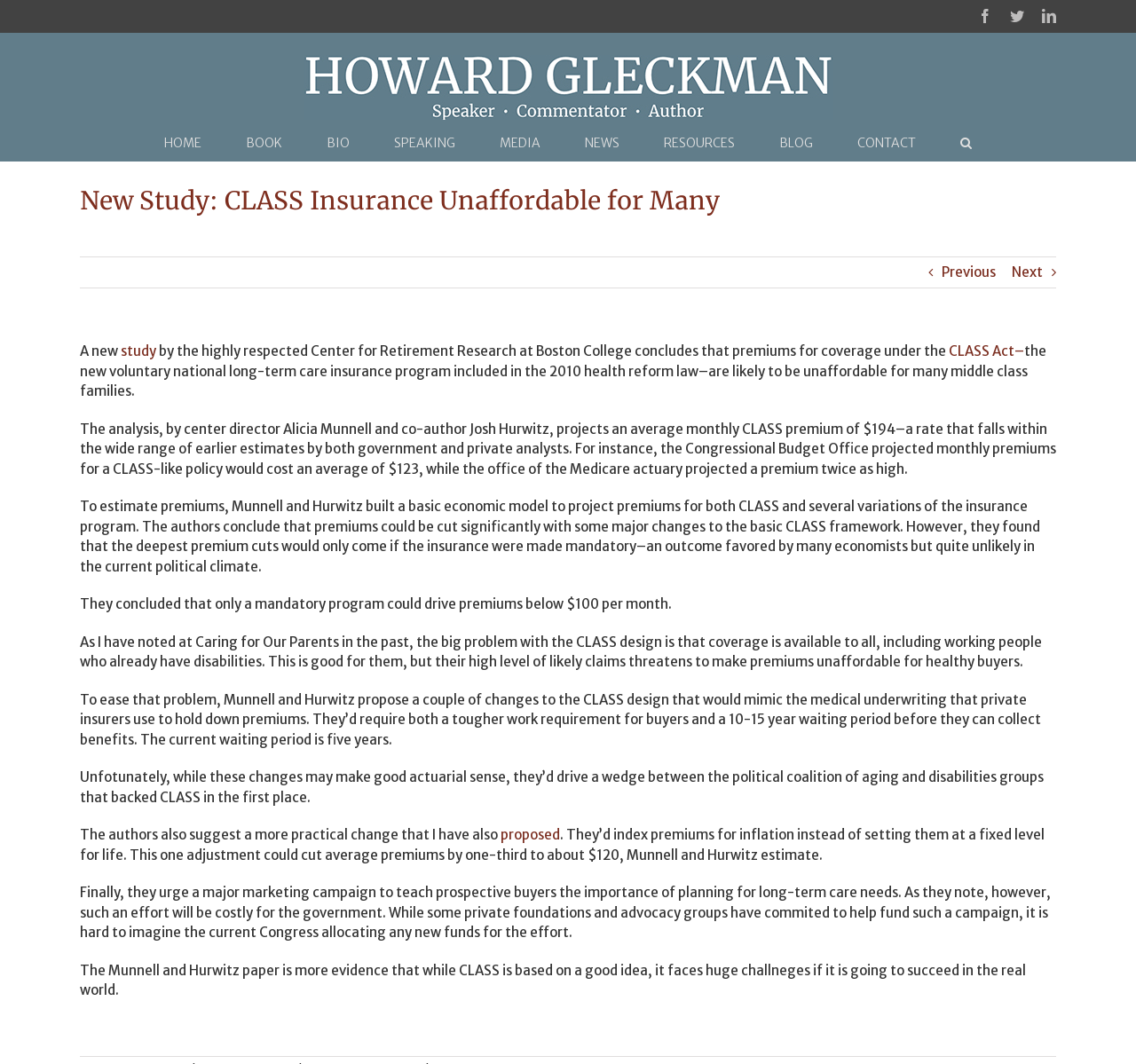Construct a thorough caption encompassing all aspects of the webpage.

This webpage is about a new study on the CLASS Act, a voluntary national long-term care insurance program. At the top right corner, there are three social media links for Facebook, Twitter, and LinkedIn. Below them, there is a logo of Howard Gleckman, which is also a link. 

On the top left, there is a navigation menu with links to different sections of the website, including HOME, BOOK, BIO, SPEAKING, MEDIA, NEWS, RESOURCES, BLOG, and CONTACT. 

The main content of the webpage is an article about the study, which concludes that premiums for coverage under the CLASS Act are likely to be unaffordable for many middle-class families. The article summarizes the study's findings, including the projected average monthly premium of $194 and the potential for significant premium cuts with major changes to the program. 

The article also discusses the challenges of the CLASS design, including the high level of likely claims from working people with disabilities, and proposes changes to the program, such as a tougher work requirement and a longer waiting period before benefits can be collected. 

Throughout the article, there are links to related topics, such as a previous study and a proposed solution. The article concludes that while the CLASS Act is based on a good idea, it faces huge challenges in the real world.